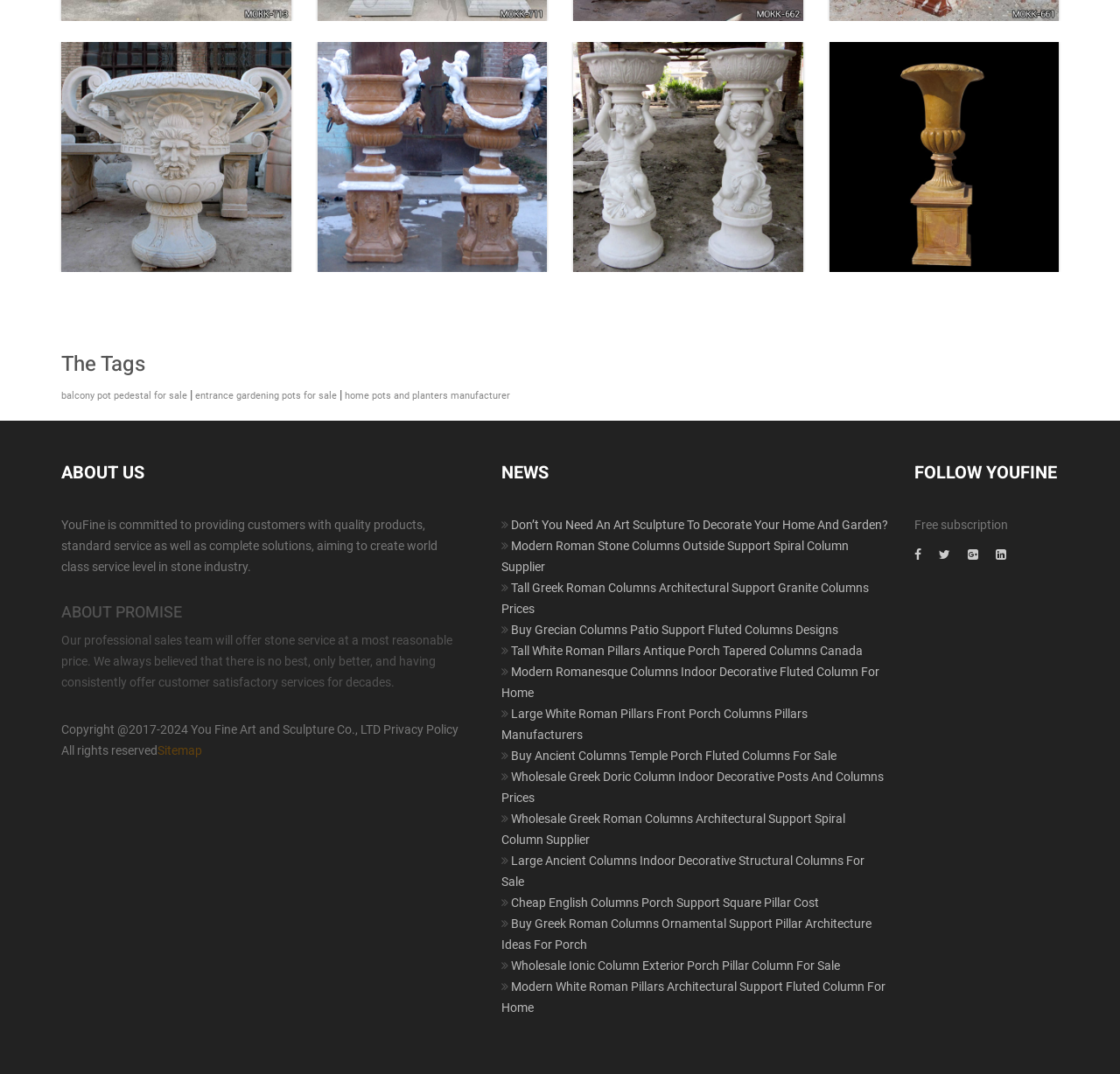Please identify the bounding box coordinates of the element on the webpage that should be clicked to follow this instruction: "login to members area". The bounding box coordinates should be given as four float numbers between 0 and 1, formatted as [left, top, right, bottom].

None